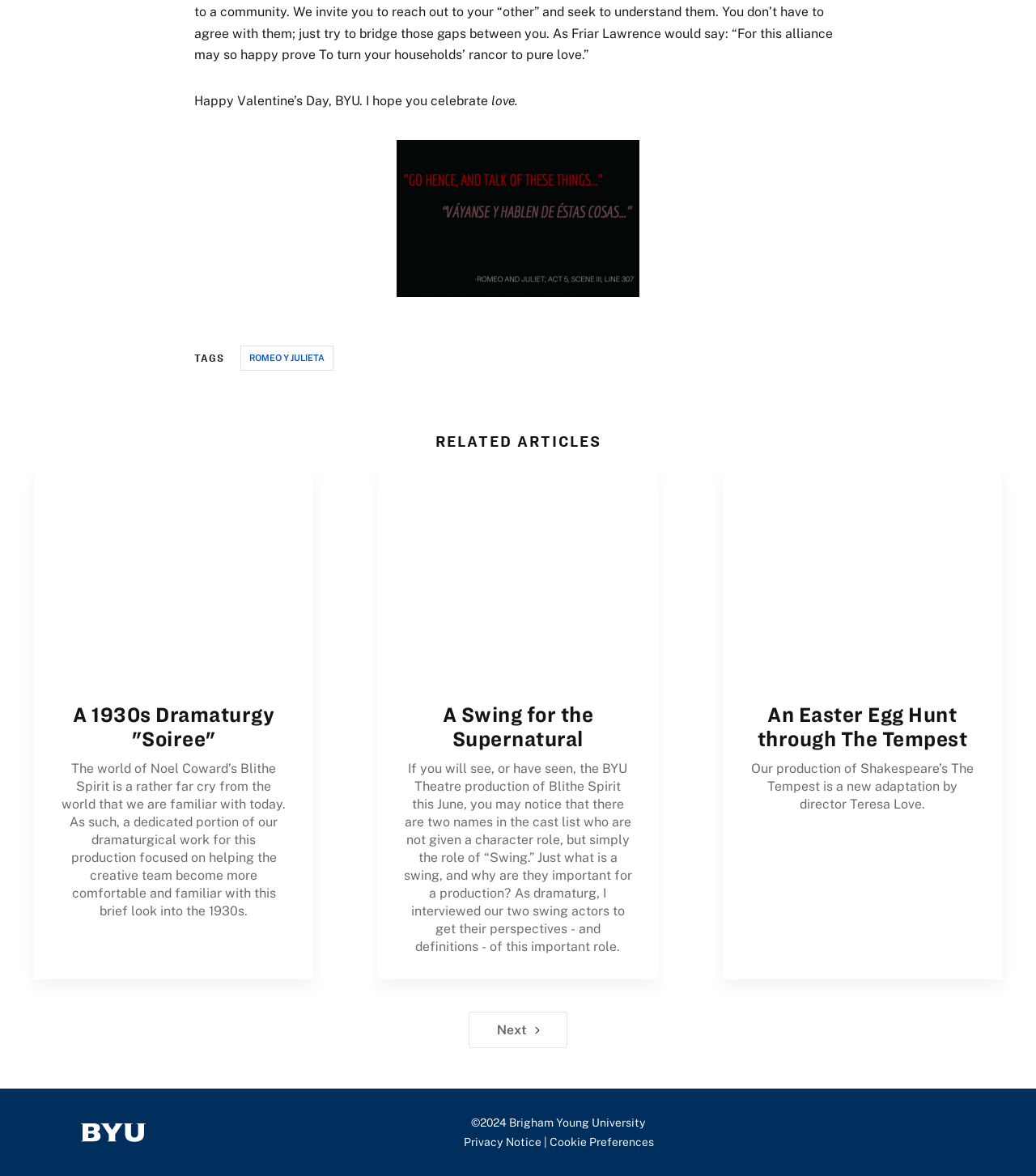Determine the bounding box coordinates for the UI element described. Format the coordinates as (top-left x, top-left y, bottom-right x, bottom-right y) and ensure all values are between 0 and 1. Element description: A 1930s Dramaturgy "Soiree"

[0.07, 0.598, 0.265, 0.638]